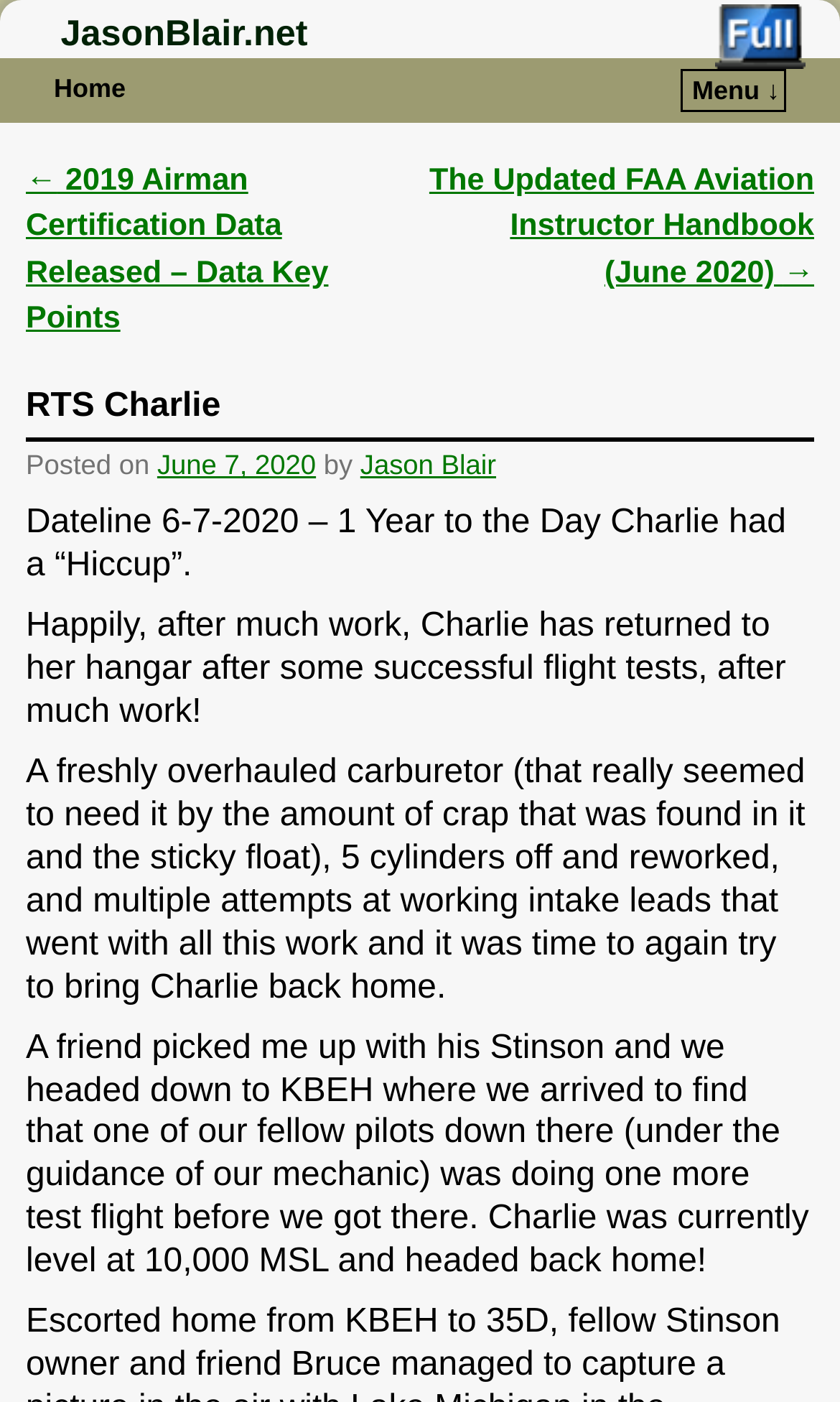Respond to the following query with just one word or a short phrase: 
How many cylinders were reworked?

5